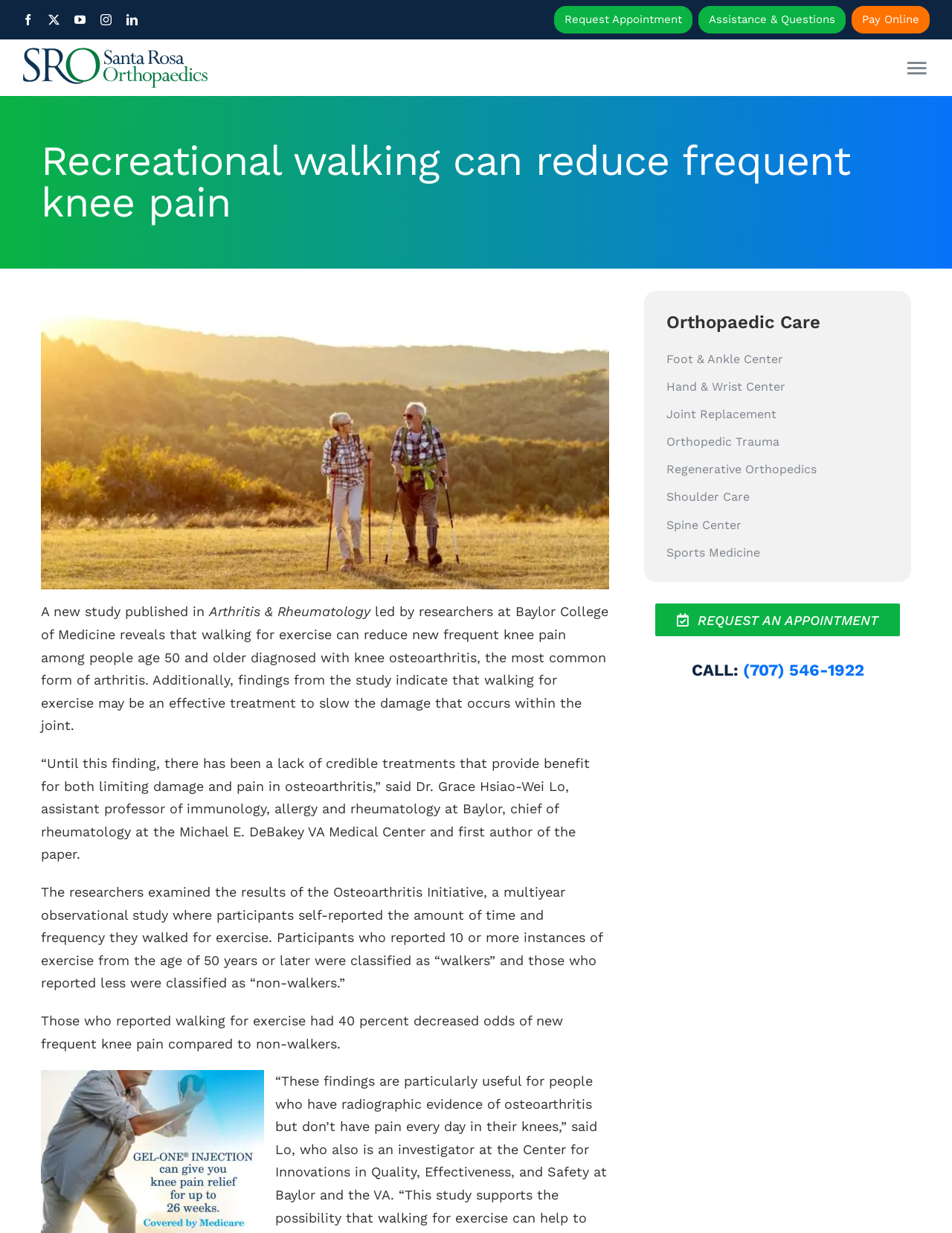Generate an in-depth caption that captures all aspects of the webpage.

The webpage is about Santa Rosa Orthopaedics, with a focus on a study about recreational walking reducing frequent knee pain. At the top left, there are social media links to Facebook, Twitter, YouTube, Instagram, and LinkedIn. Next to these links, there is a logo image with the text "SRO Home". 

On the top right, there are three links: "Request Appointment", "Assistance & Questions", and "Pay Online". Below these links, there is a main navigation menu with buttons to toggle the menu and links to various sections such as "Careers", "Our Experts", "Orthopedic Care", "Rehabilitation Services", "Patient Resources", "Locations", "News", and "Contacts".

The main content of the page is an article about the study, with a heading "Recreational walking can reduce frequent knee pain". Below the heading, there is an image, followed by several paragraphs of text describing the study's findings. The text explains that walking for exercise can reduce new frequent knee pain among people aged 50 and older with knee osteoarthritis, and that it may be an effective treatment to slow joint damage.

On the right side of the page, there is a section about Orthopaedic Care, with a heading and a navigation menu with links to various sub-sections such as "Foot & Ankle Center", "Hand & Wrist Center", and "Sports Medicine". Below this section, there is a call-to-action button to "REQUEST AN APPOINTMENT" and a heading with a phone number to call.

At the very bottom of the page, there is a link to go back to the top of the page.